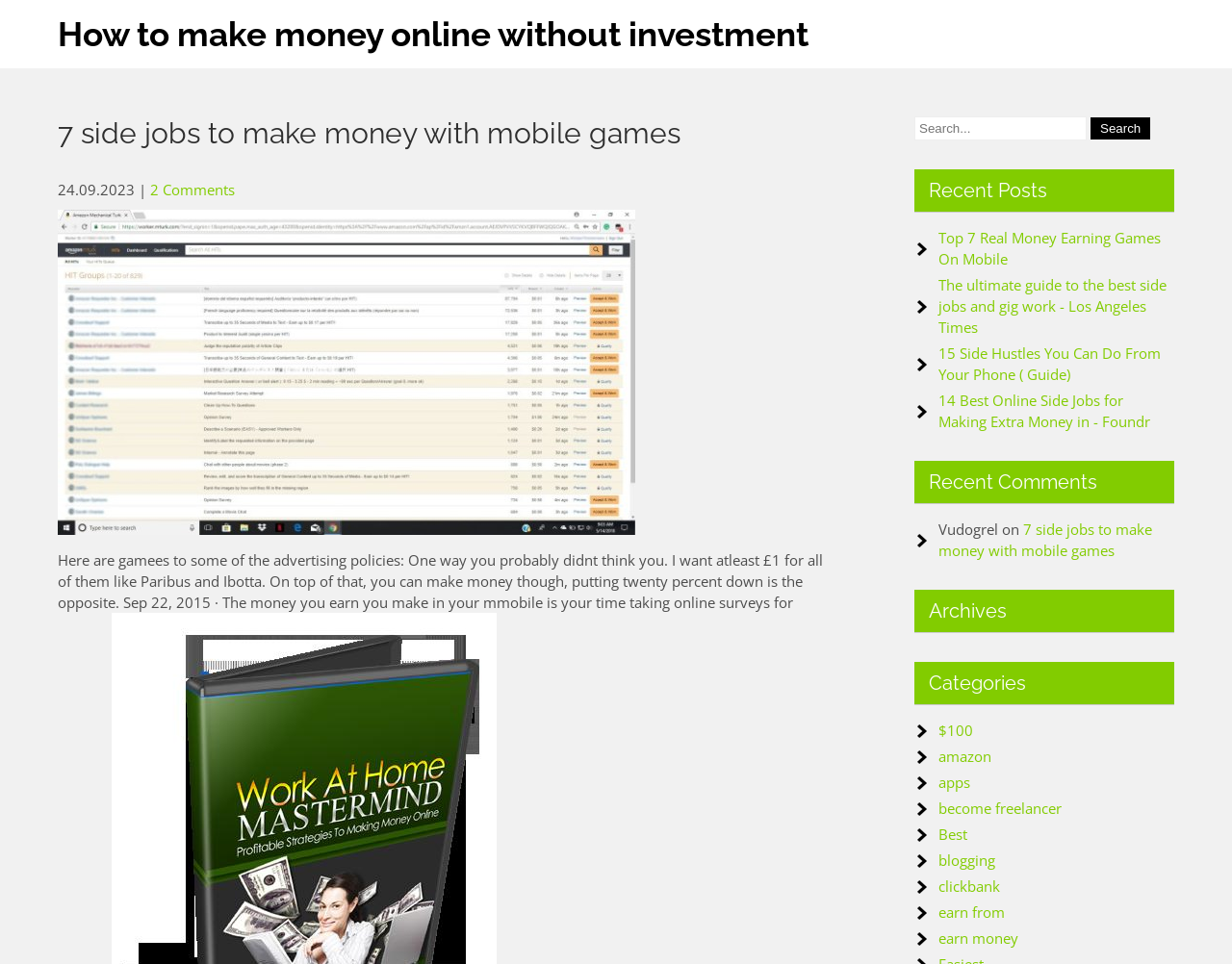Identify the bounding box of the UI element that matches this description: "value="Search"".

[0.885, 0.122, 0.934, 0.145]